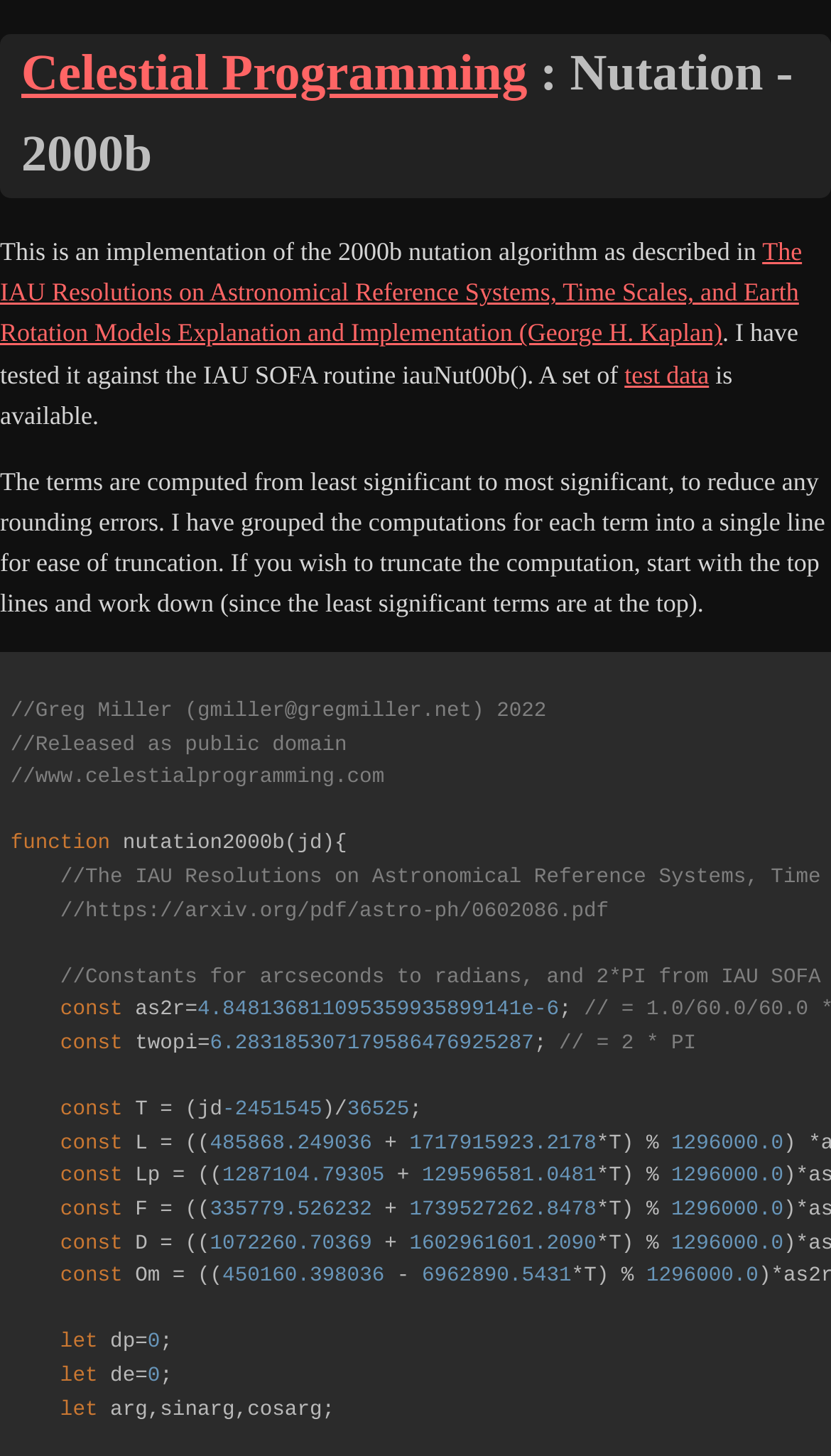Refer to the image and provide a thorough answer to this question:
What is the value of the constant as2r?

The code block defines a constant as2r with the value 4.848136811095359935899141e-6, which is a numerical constant used in the computation of nutation terms.